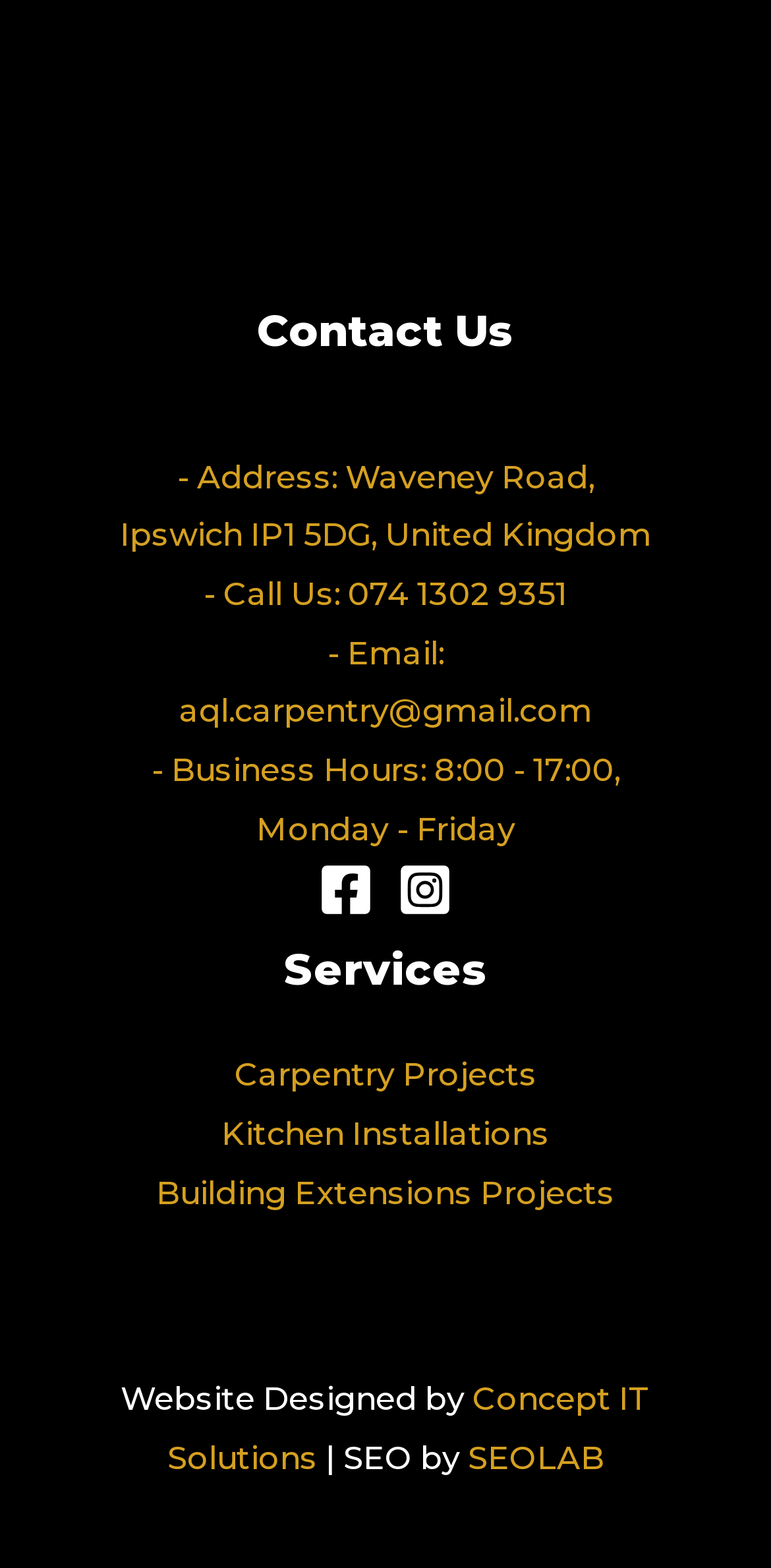Respond to the question below with a single word or phrase:
Who designed the website?

Concept IT Solutions